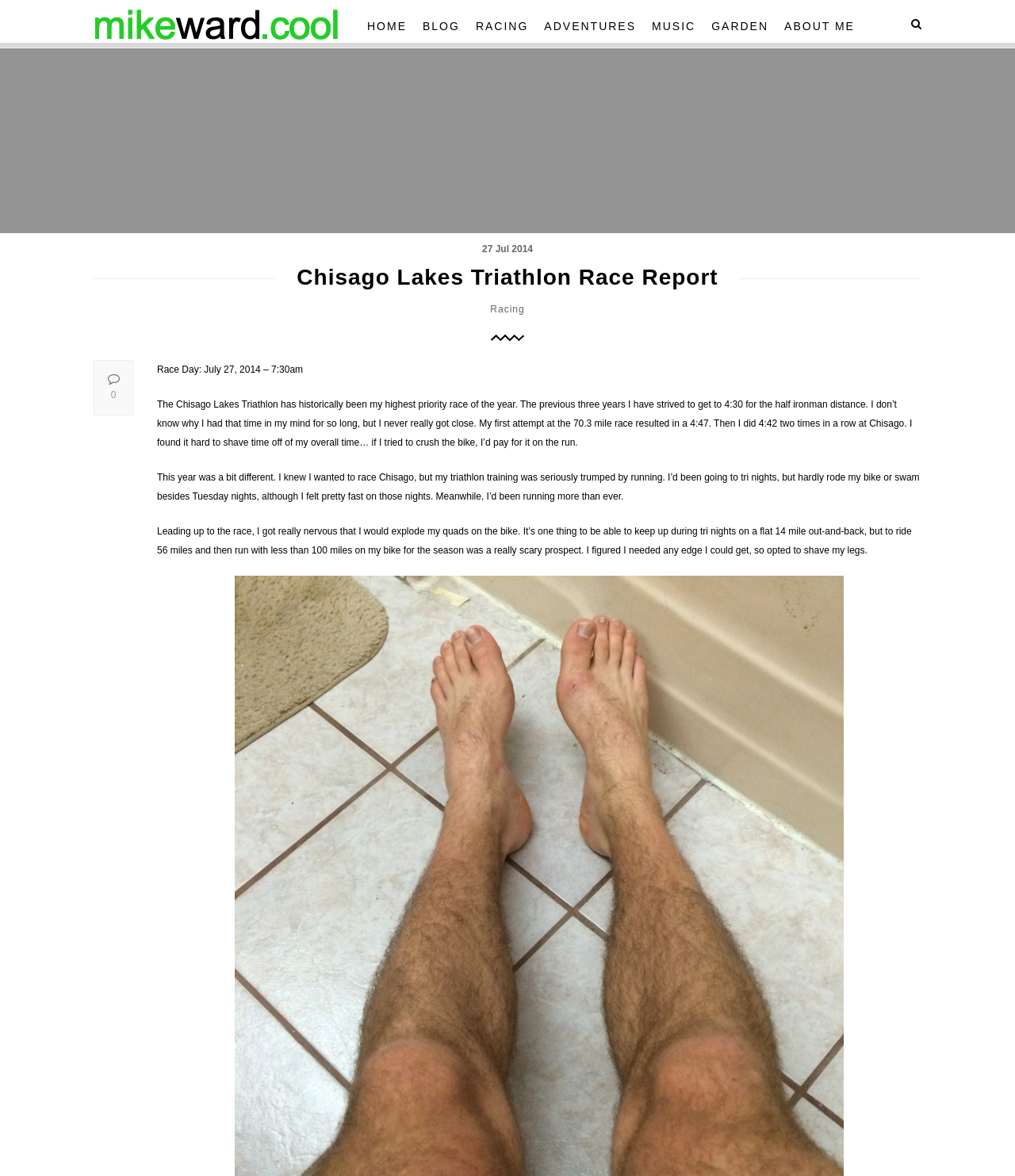Show the bounding box coordinates of the element that should be clicked to complete the task: "go to home page".

[0.358, 0.009, 0.405, 0.036]